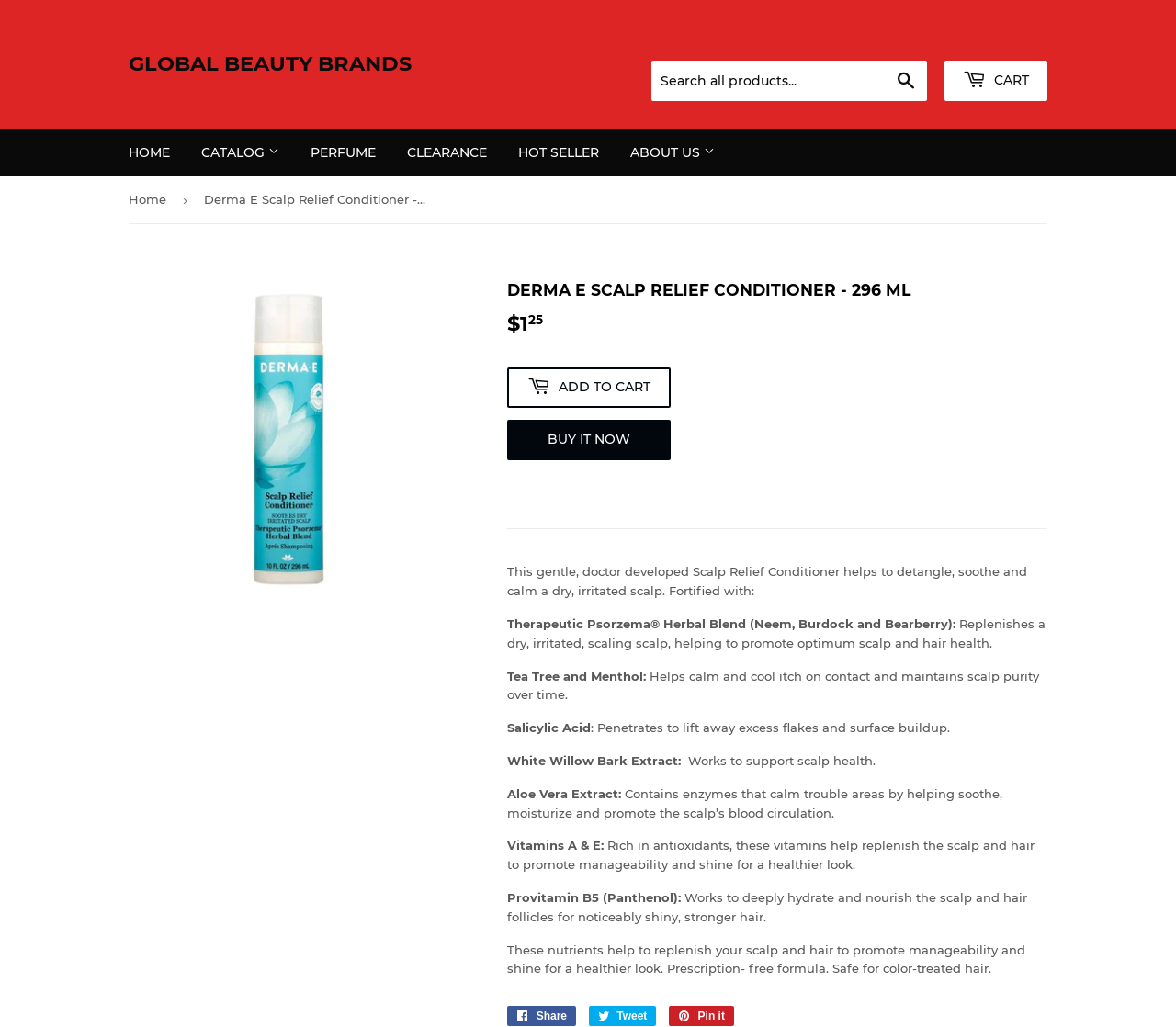Use one word or a short phrase to answer the question provided: 
What is the benefit of the Tea Tree and Menthol ingredients?

To calm and cool itch on contact